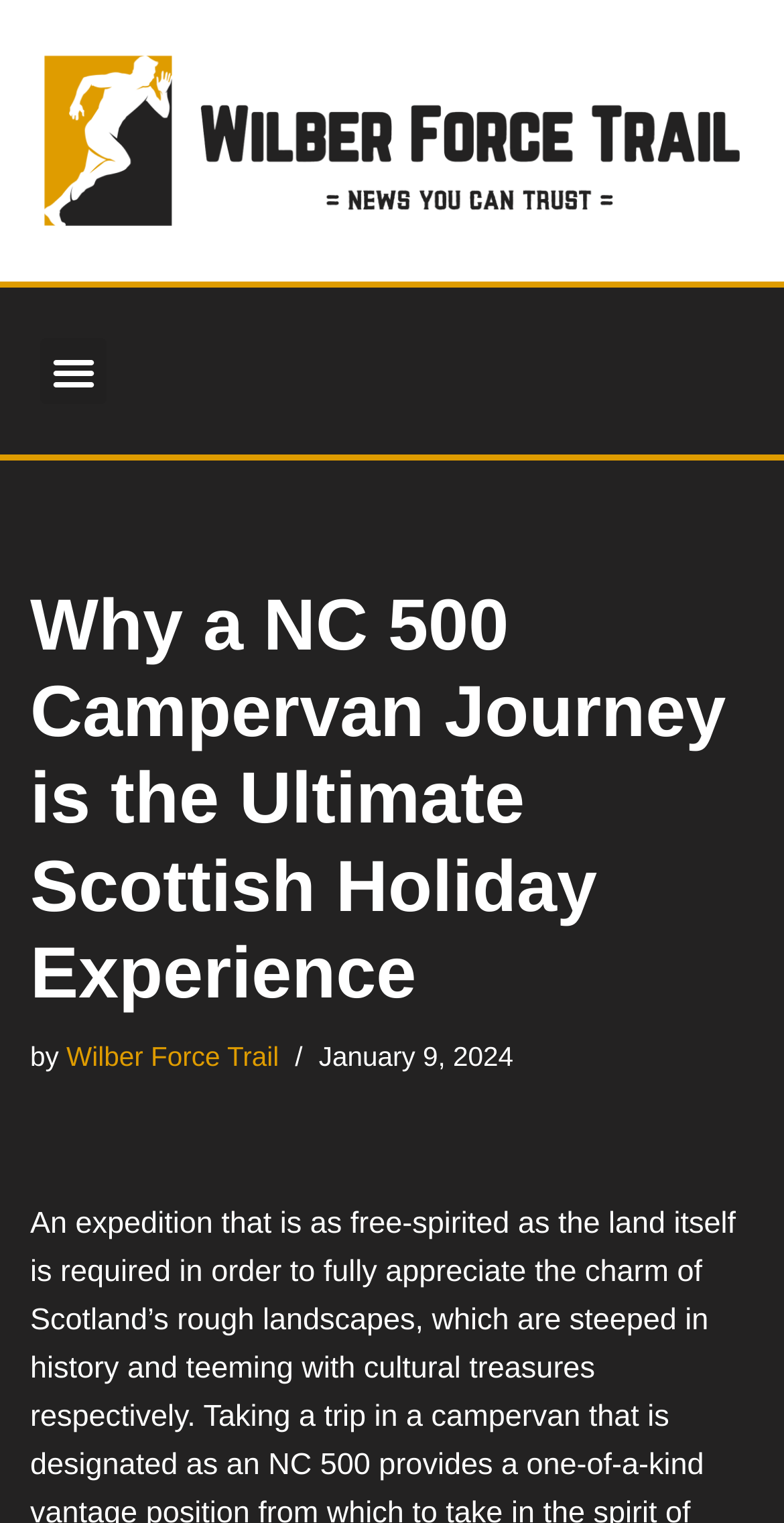Create a detailed description of the webpage's content and layout.

The webpage appears to be a blog post or article about a Scottish holiday experience, specifically a campervan journey on the NC 500 trail. At the top of the page, there is a link to "Skip to content" and a navigation menu toggle button labeled "Menu Toggle". 

Below the navigation menu, the main content of the page begins with a heading that reads "Why a NC 500 Campervan Journey is the Ultimate Scottish Holiday Experience". This heading is followed by the author's name, "Wilber Force Trail", and the date of publication, "January 9, 2024". 

The meta description suggests that the article will explore the charm of Scotland's rough landscapes, which are steeped in history and teeming with life.